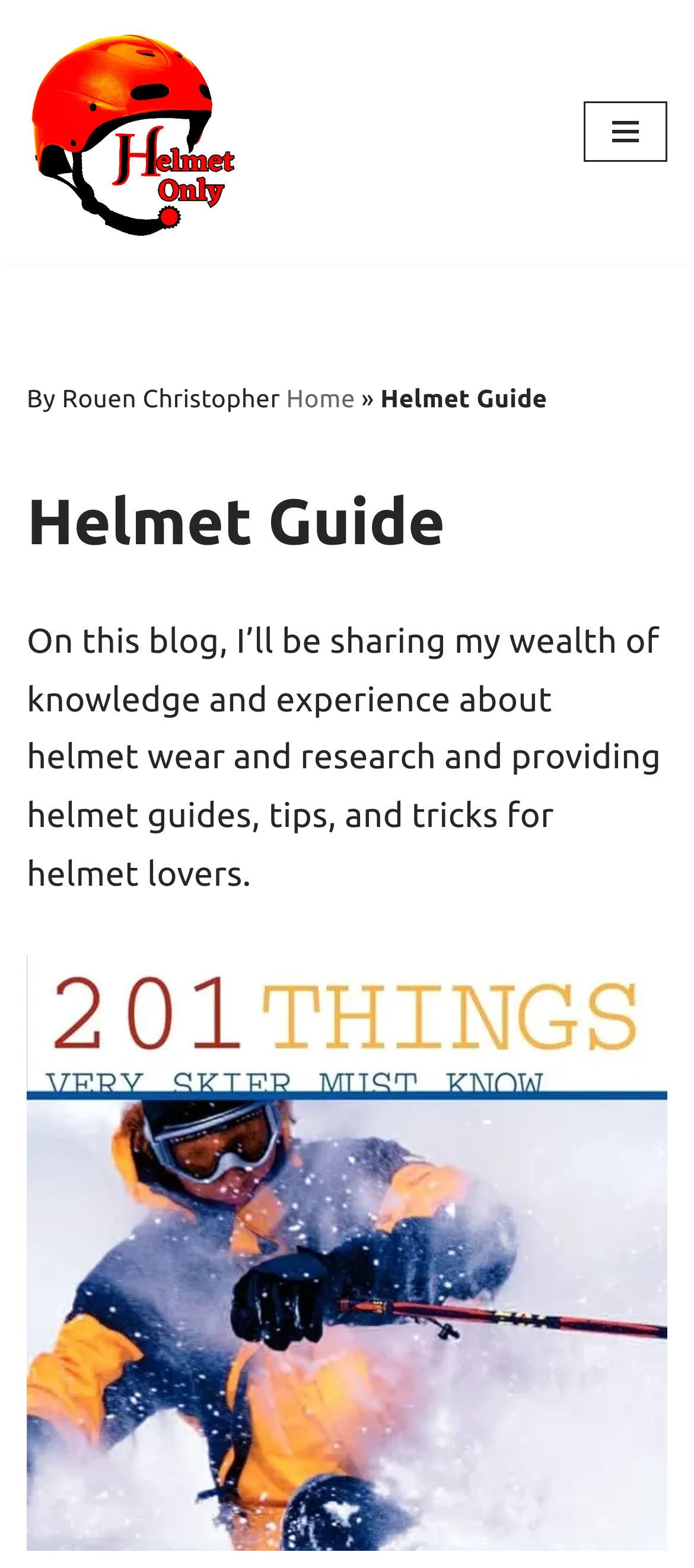Elaborate on the different components and information displayed on the webpage.

The webpage is a blog titled "Helmet Guide Archives » Helmet Only" by Rouen Christopher. At the top-left corner, there is a link to "Skip to content". Next to it, there is a link to the website's title "Helmet Only A Niche Website by Rouen Christopher" accompanied by an image of "Helmetonly". 

On the top-right corner, there is a button for the "Navigation Menu". Below the website title, there is a text "By Rouen Christopher" followed by a navigation menu with links to "Home" and "Helmet Guide", separated by a "»" symbol. 

Below the navigation menu, there is a heading "Helmet Guide" that spans across the page. Underneath the heading, there is a paragraph of text that describes the purpose of the blog, which is to share knowledge and experience about helmet wear and research, and provide guides, tips, and tricks for helmet lovers.

Below the introductory paragraph, there is a link to an article titled "Do Beginner Skiers Need Helmets" accompanied by an image with the same title.